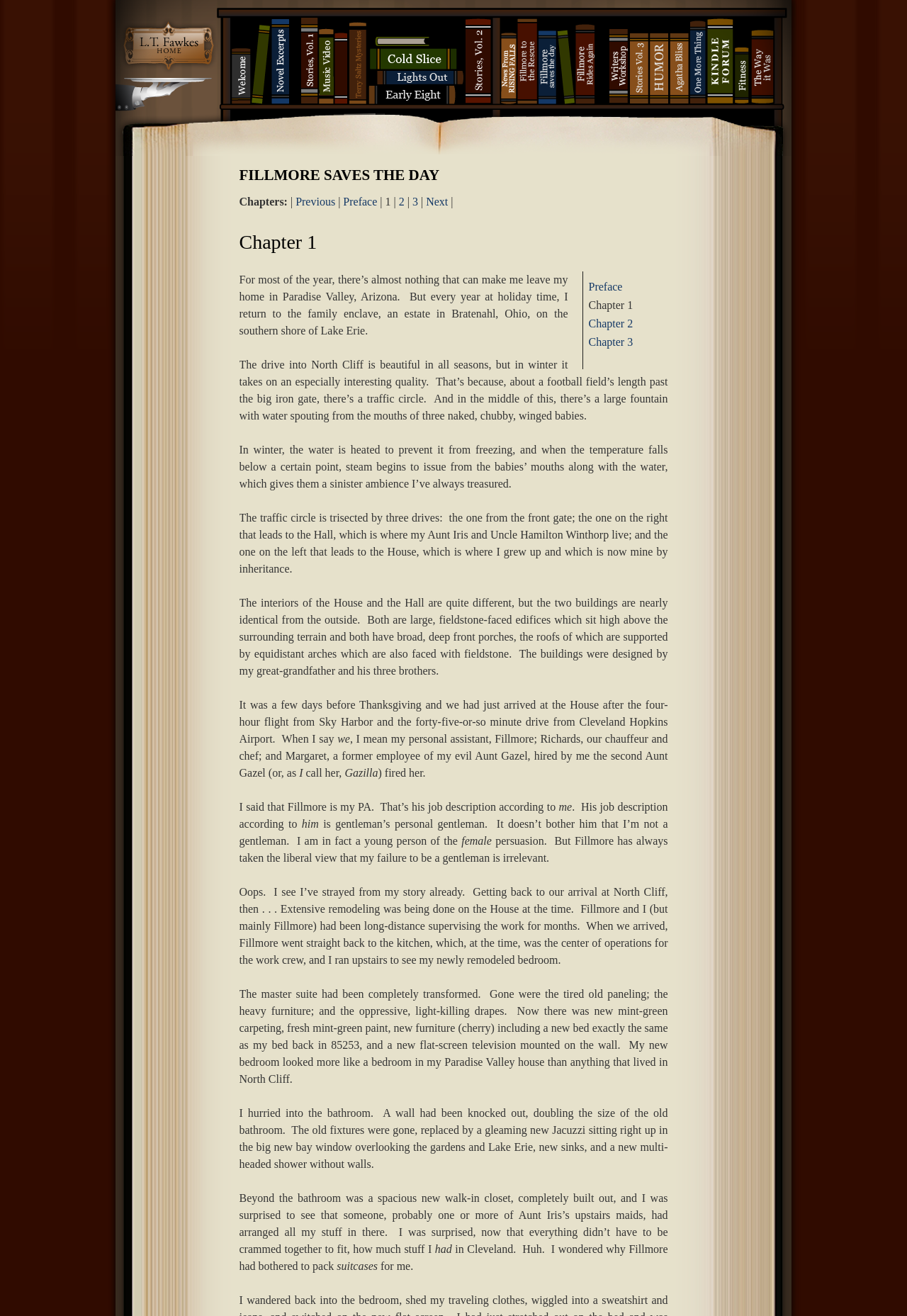Determine the bounding box coordinates of the clickable element to complete this instruction: "Read the 'Chapter 1' content". Provide the coordinates in the format of four float numbers between 0 and 1, [left, top, right, bottom].

[0.264, 0.173, 0.736, 0.196]